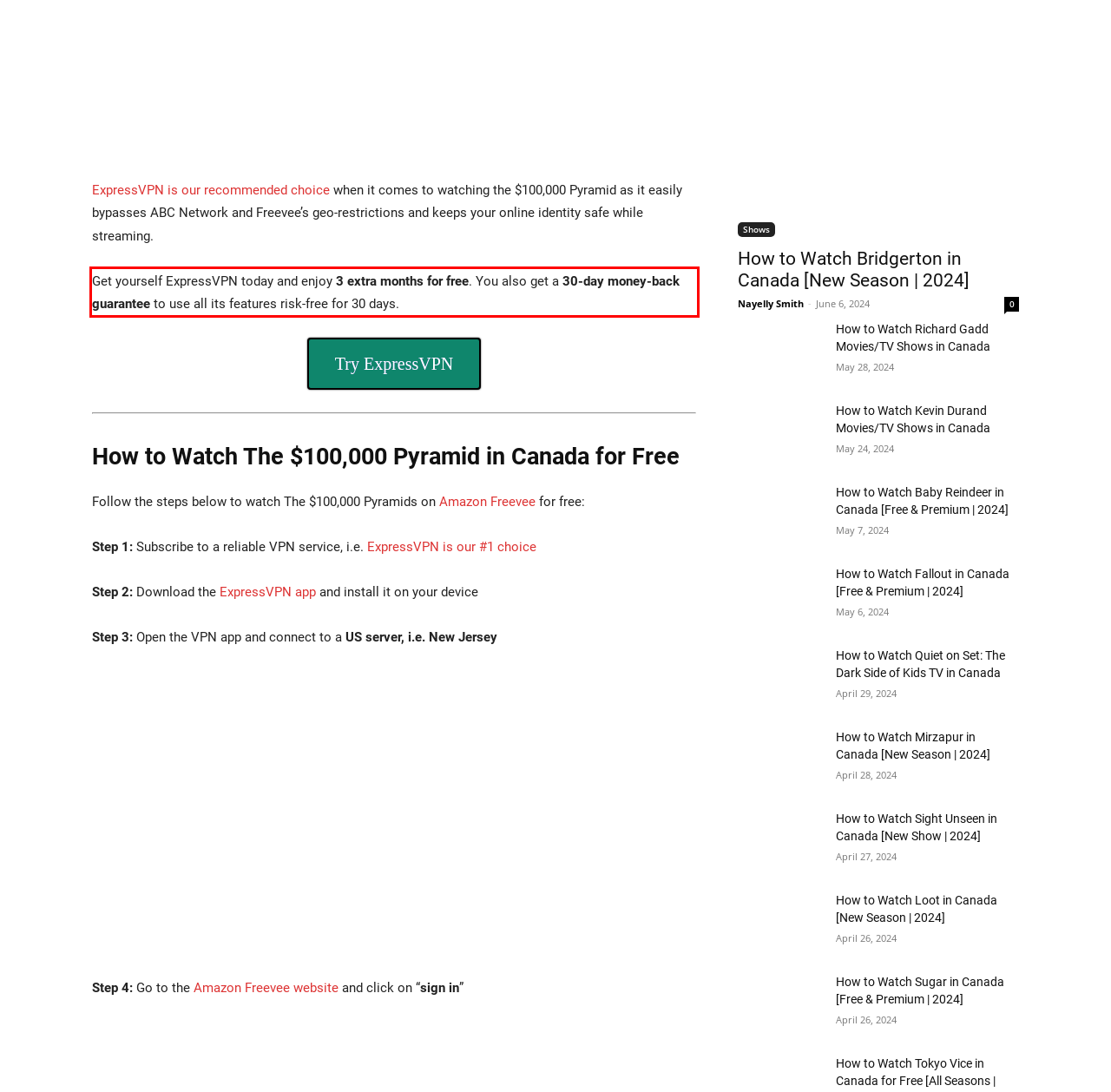From the given screenshot of a webpage, identify the red bounding box and extract the text content within it.

Get yourself ExpressVPN today and enjoy 3 extra months for free. You also get a 30-day money-back guarantee to use all its features risk-free for 30 days.